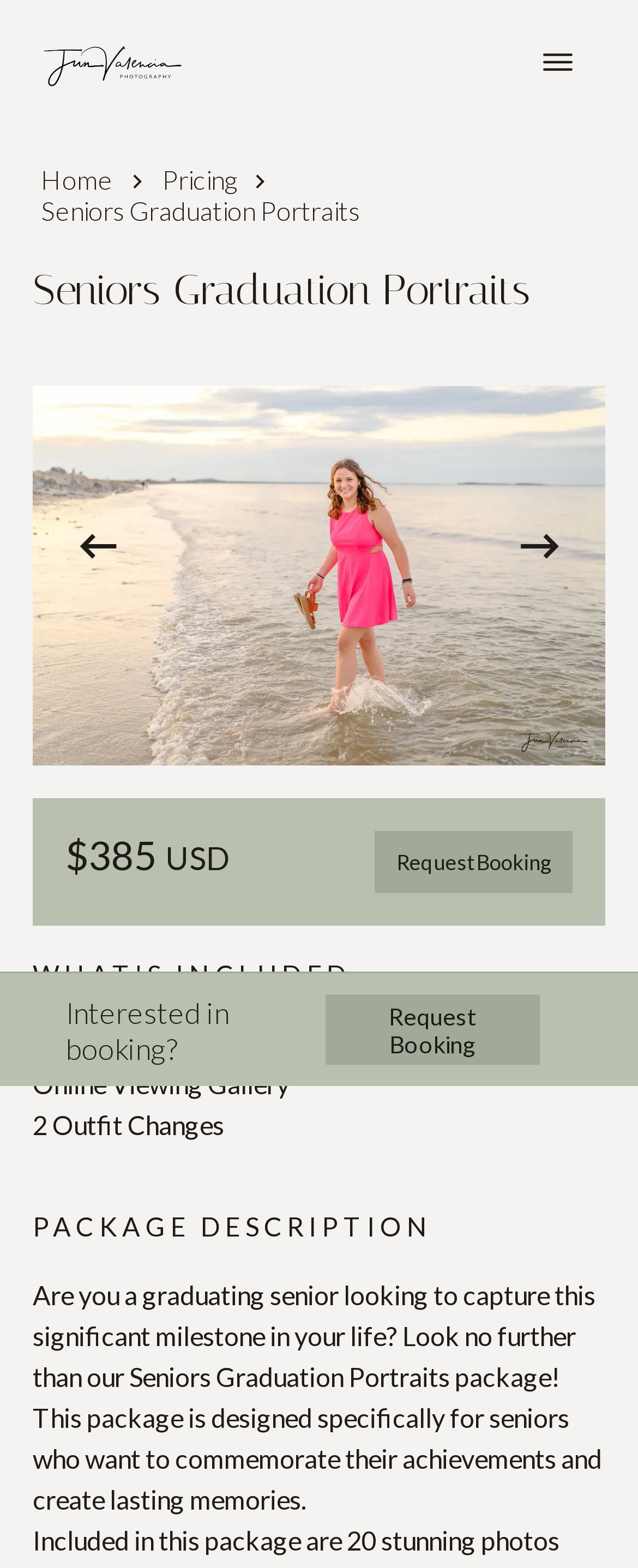From the webpage screenshot, predict the bounding box coordinates (top-left x, top-left y, bottom-right x, bottom-right y) for the UI element described here: Pricing

[0.254, 0.104, 0.369, 0.124]